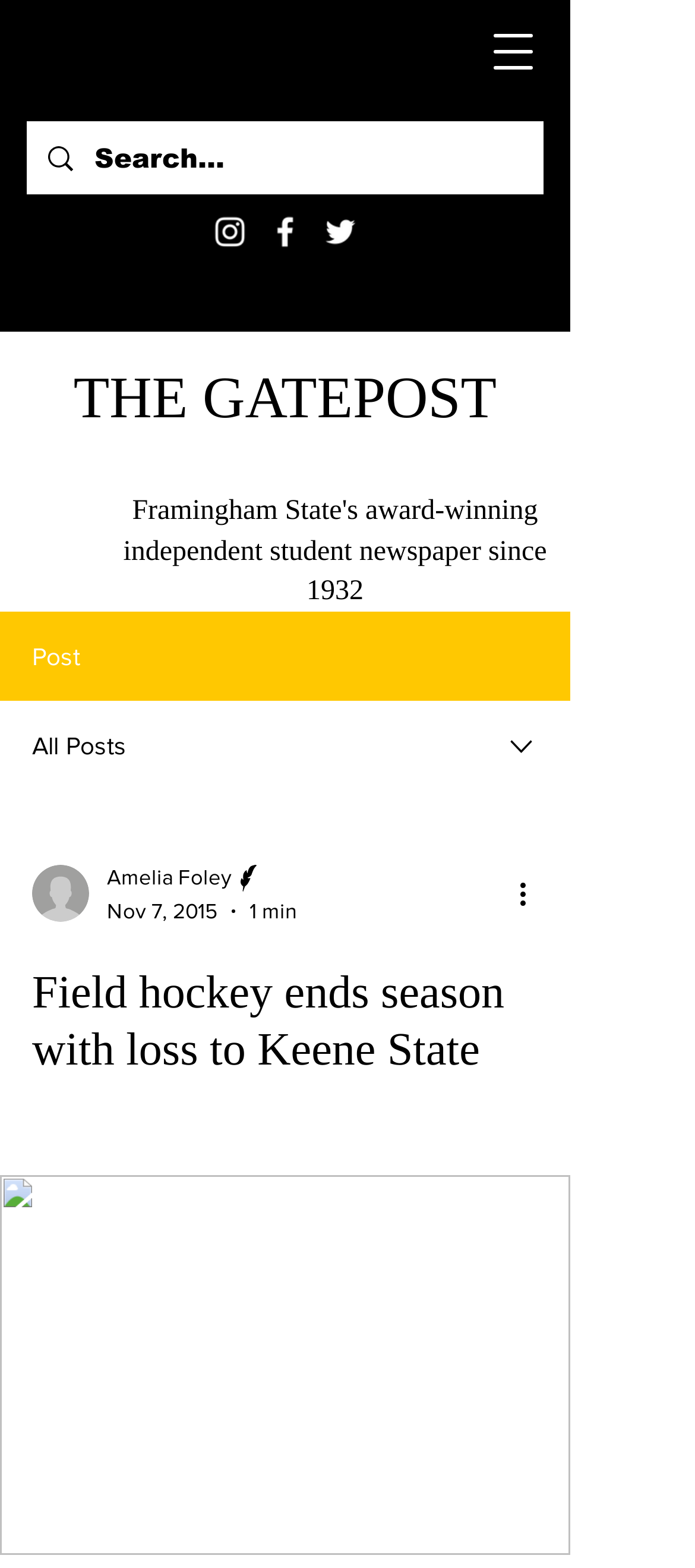Could you specify the bounding box coordinates for the clickable section to complete the following instruction: "View writer's profile"?

[0.046, 0.552, 0.128, 0.588]